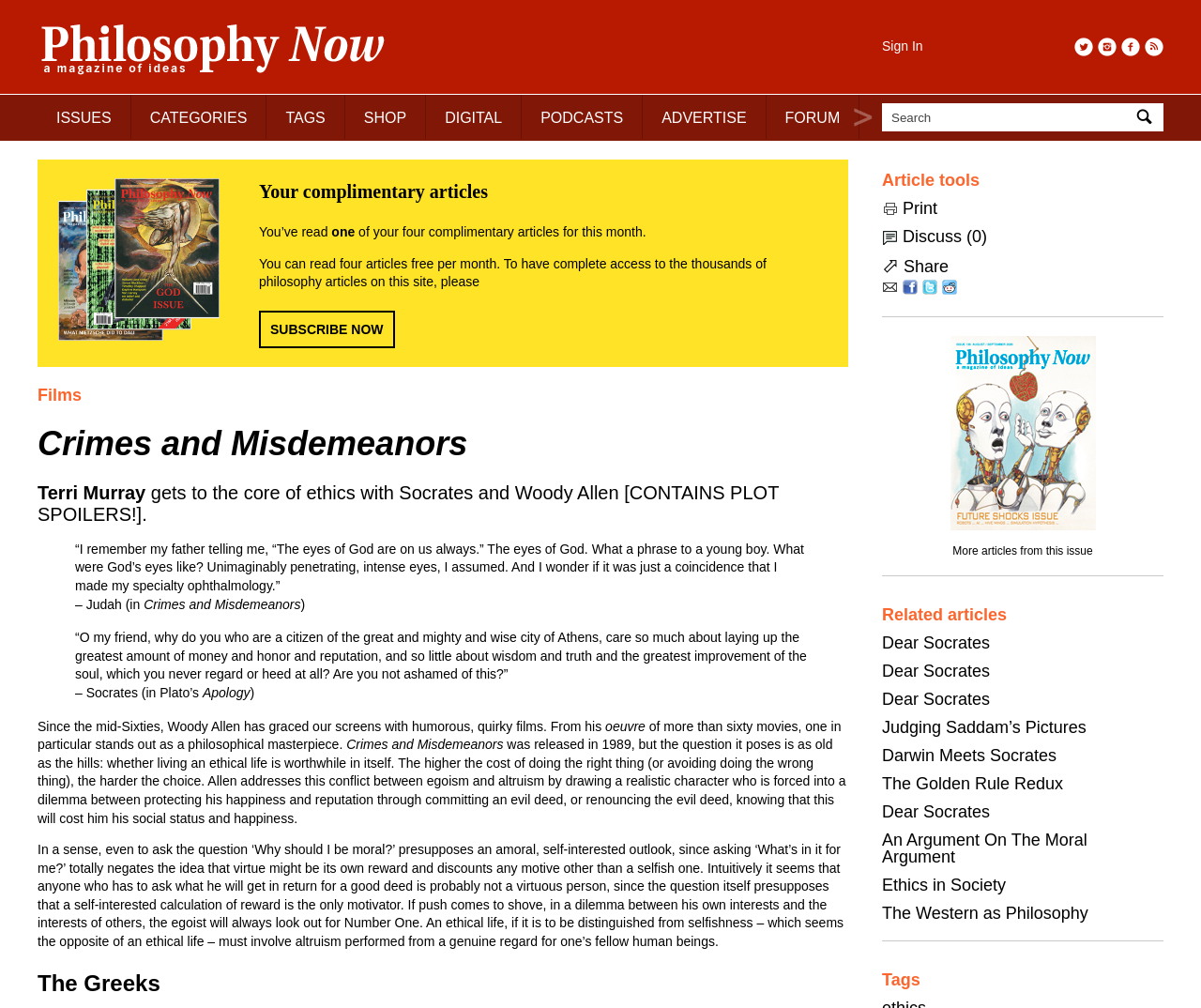Determine the bounding box coordinates in the format (top-left x, top-left y, bottom-right x, bottom-right y). Ensure all values are floating point numbers between 0 and 1. Identify the bounding box of the UI element described by: The Golden Rule Redux

[0.734, 0.768, 0.885, 0.787]